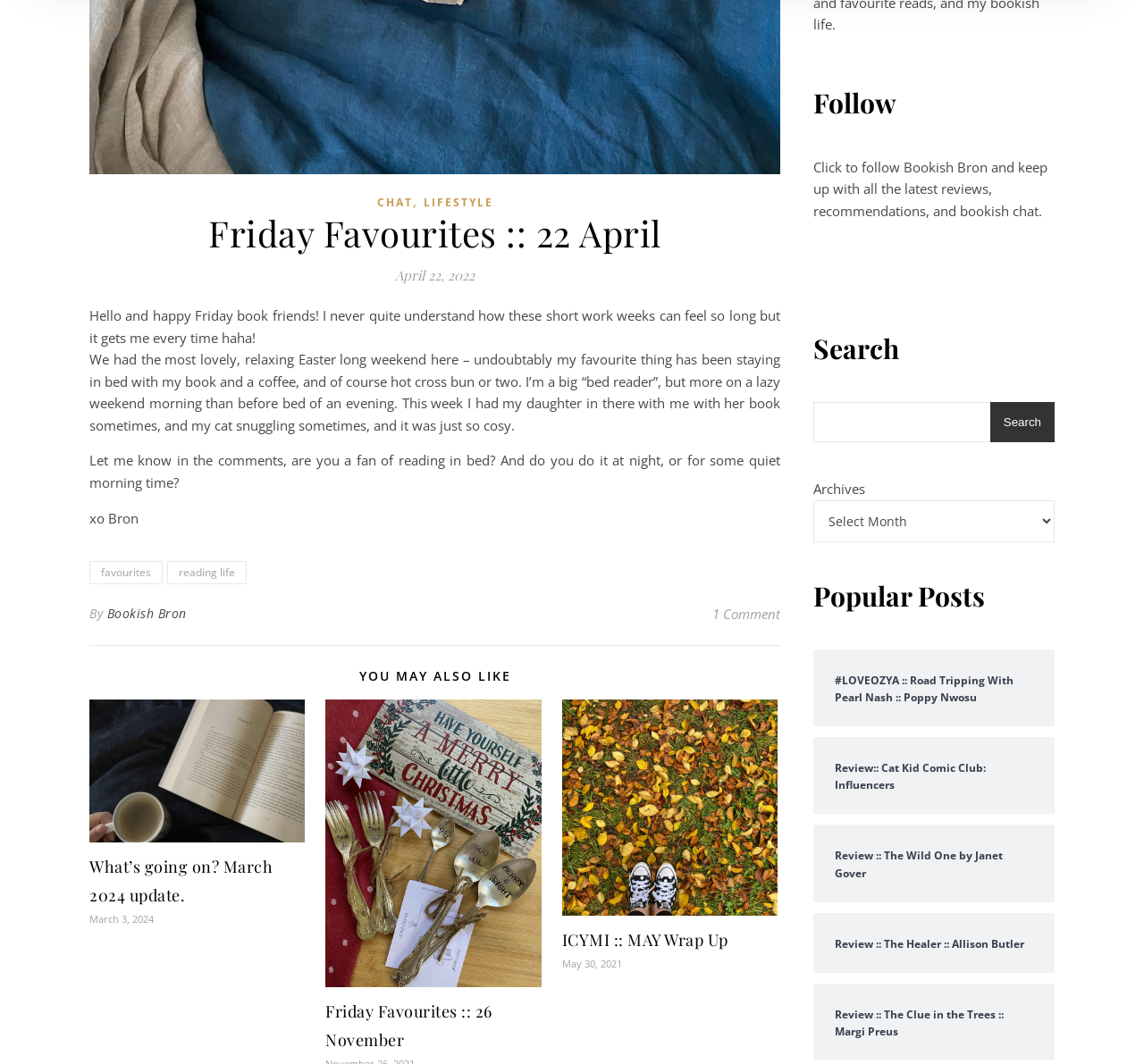Refer to the image and provide an in-depth answer to the question: 
What is the topic of the blog post?

The topic of the blog post can be inferred from the content of the post, which talks about the author's experience of reading in bed and asks the readers if they also read in bed.